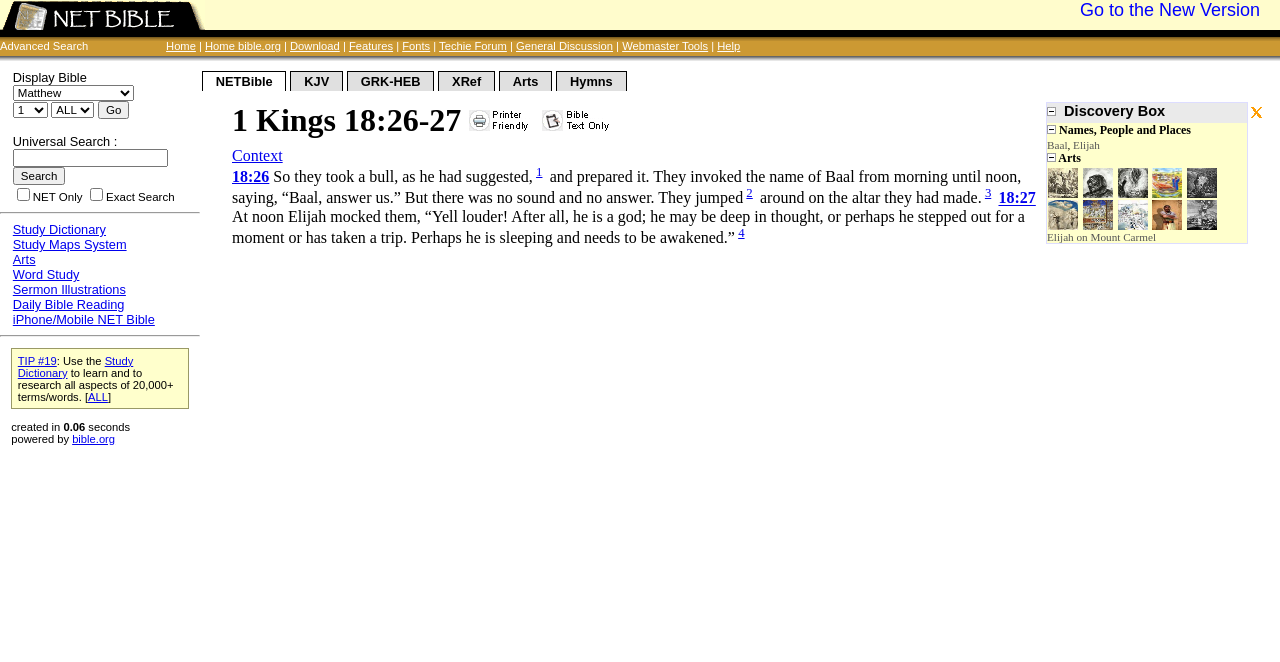Provide the bounding box coordinates of the HTML element this sentence describes: "parent_node: Genesis value="Go"".

[0.077, 0.153, 0.101, 0.18]